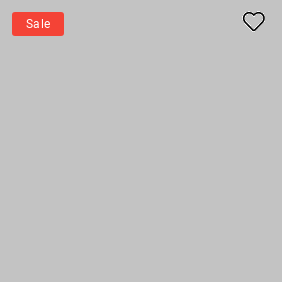Please answer the following question using a single word or phrase: What does the heart icon likely represent?

wishlist or favorites